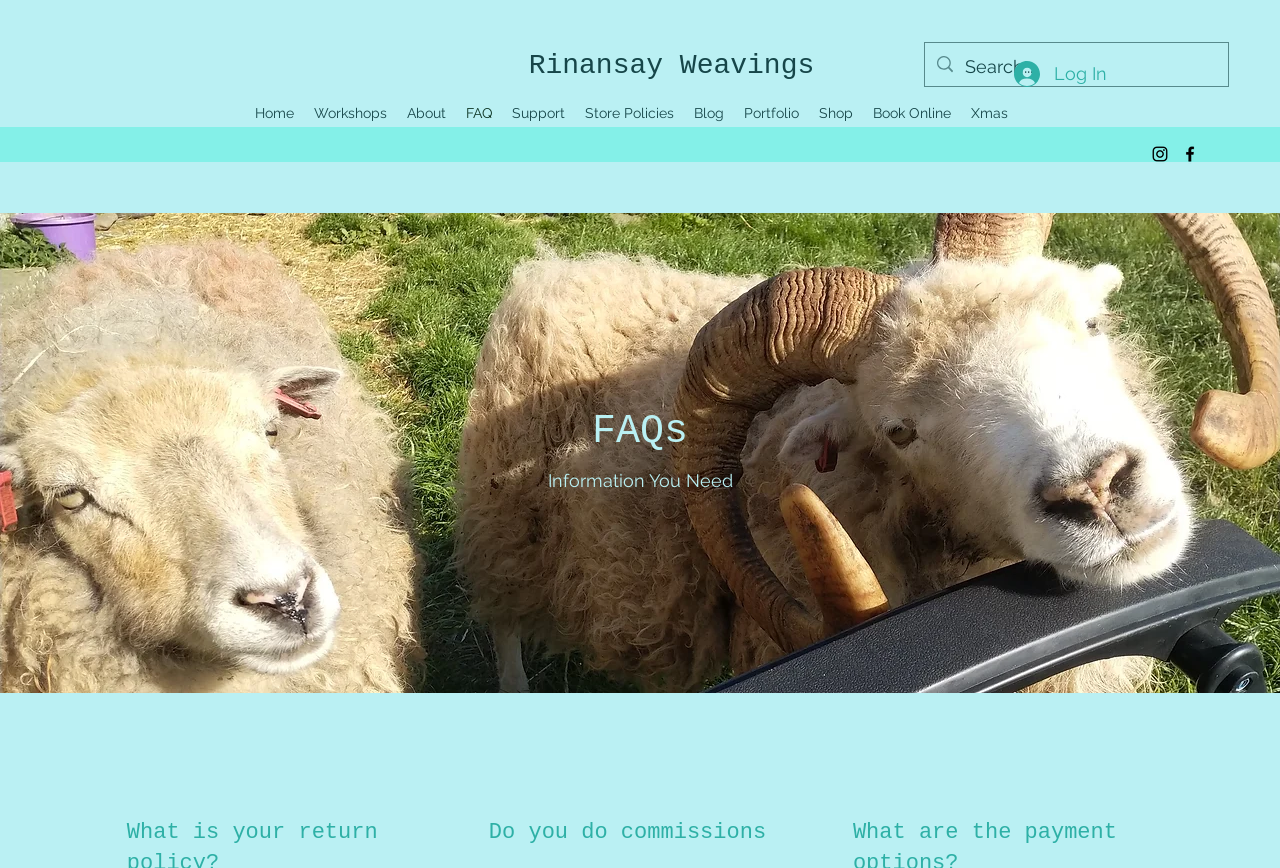Determine the bounding box coordinates for the area you should click to complete the following instruction: "Go to the Home page".

[0.191, 0.113, 0.237, 0.147]